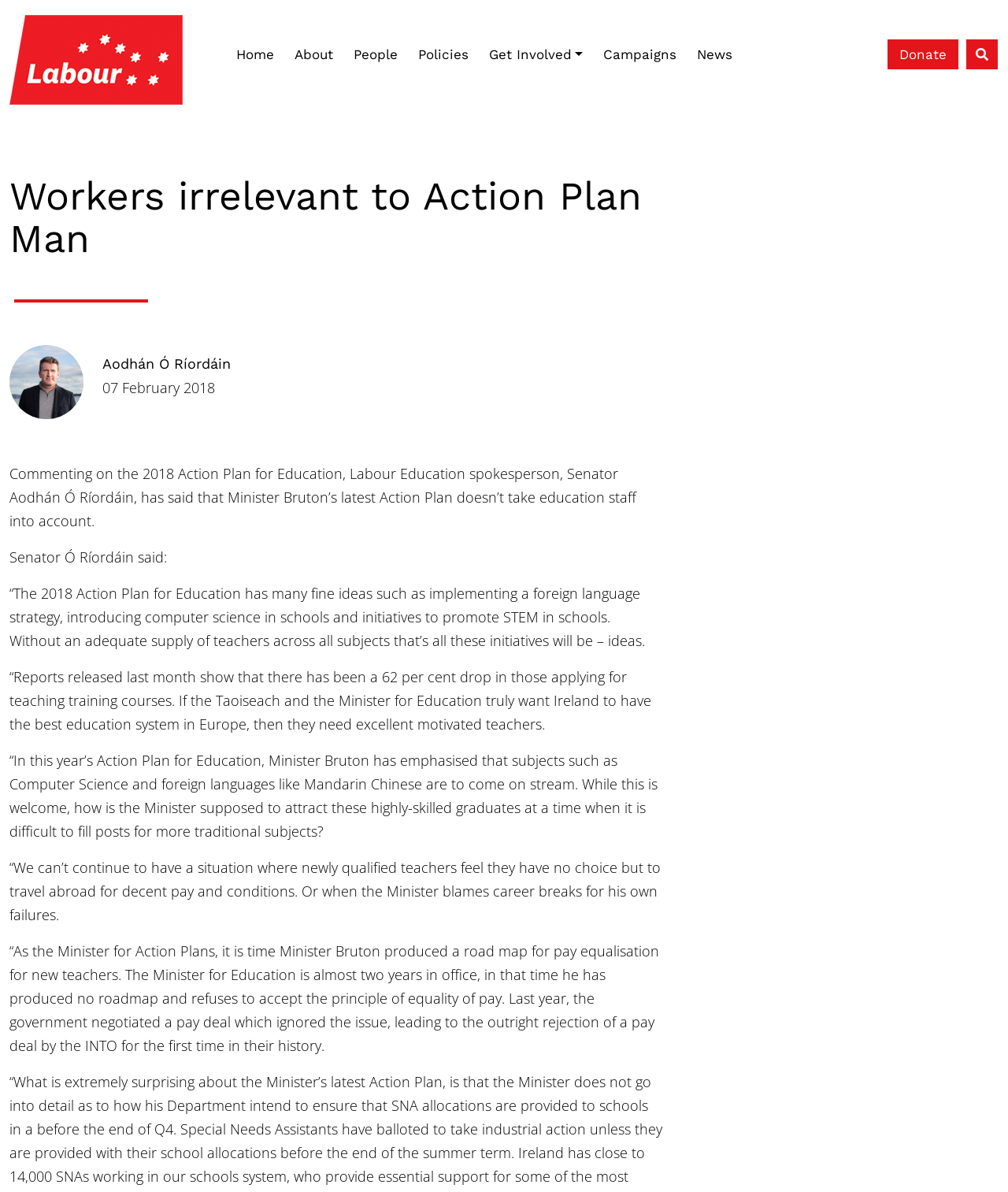Bounding box coordinates should be in the format (top-left x, top-left y, bottom-right x, bottom-right y) and all values should be floating point numbers between 0 and 1. Determine the bounding box coordinate for the UI element described as: Aodhán Ó Ríordáin

[0.102, 0.298, 0.229, 0.312]